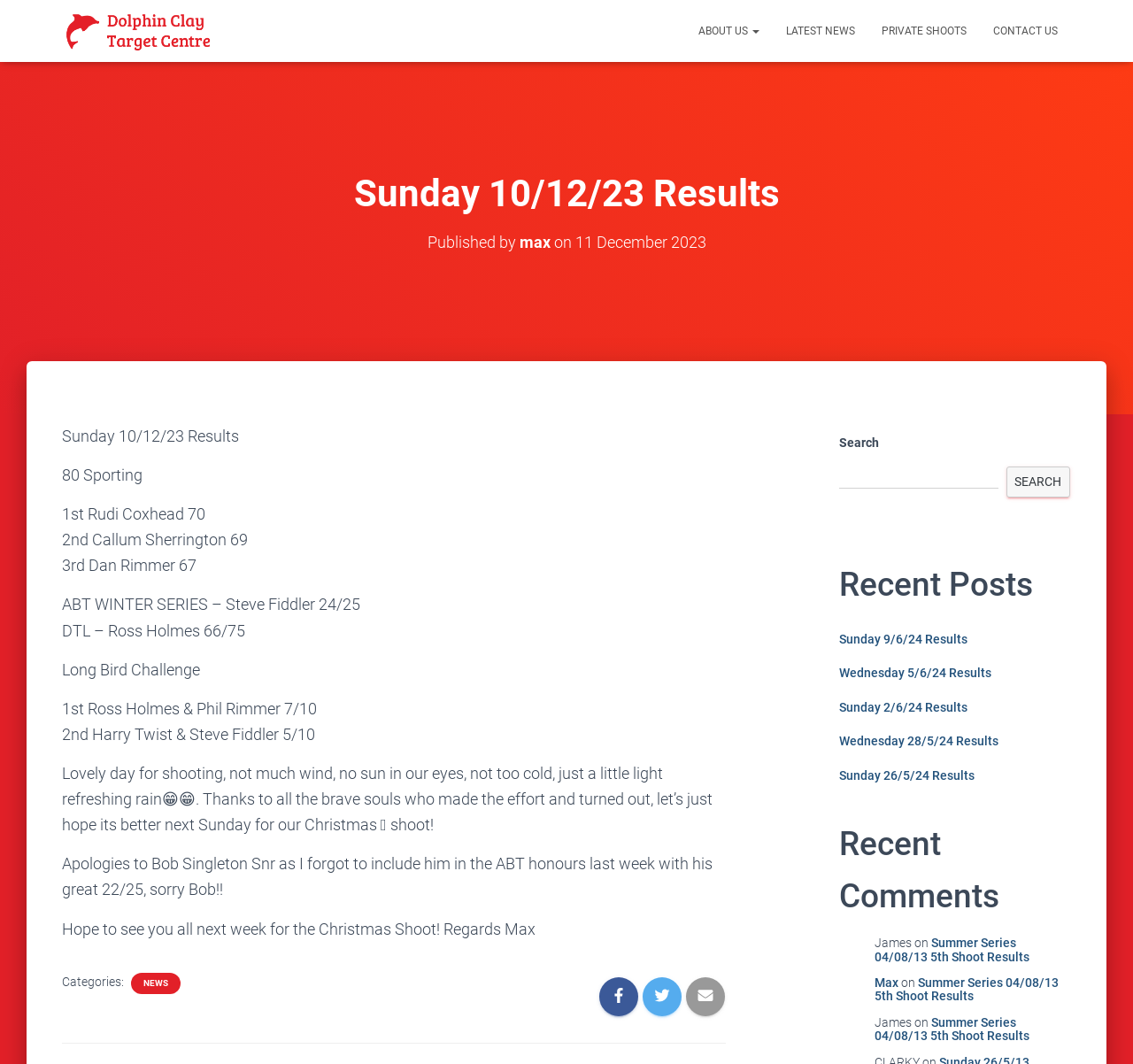Answer the question below using just one word or a short phrase: 
What is the first prize winner in the 80 Sporting event?

Rudi Coxhead